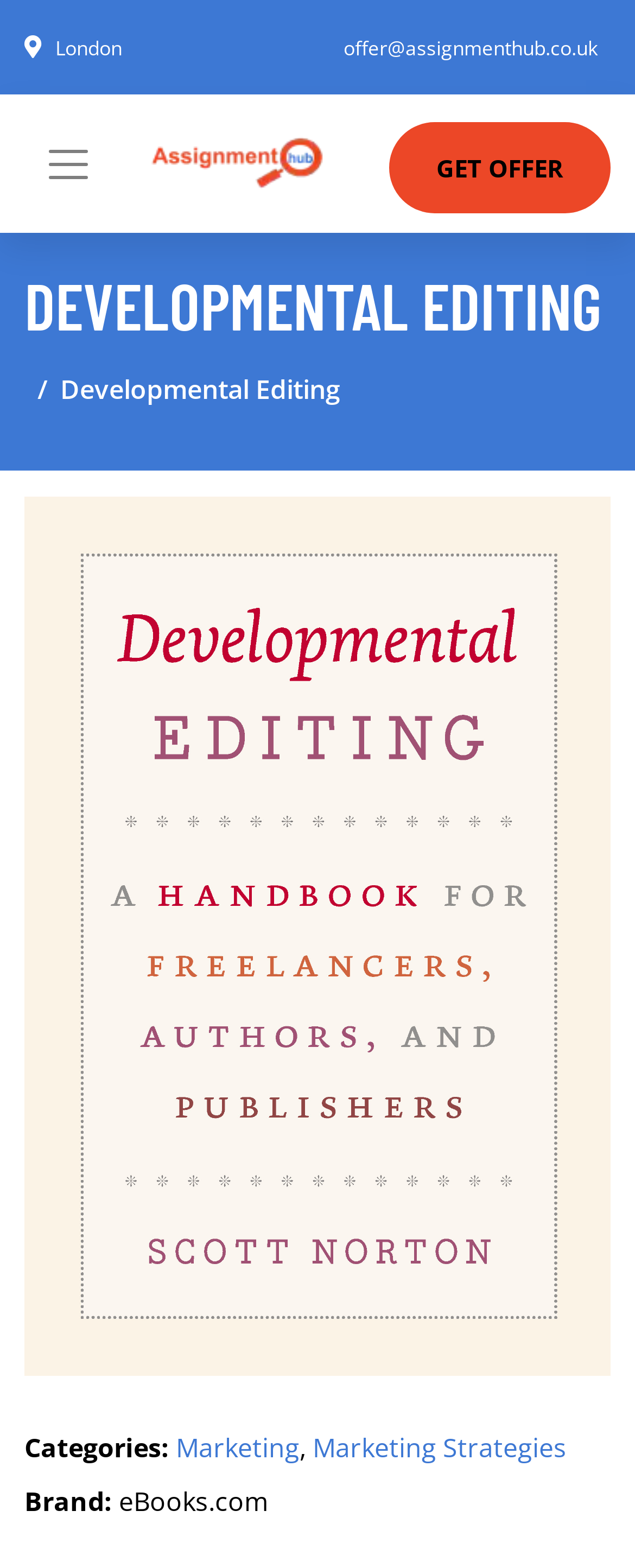Explain in detail what is displayed on the webpage.

The webpage is a content marketing agency's website, offering quality services to boost a brand. At the top left corner, there is a link to "London" and an email address "offer@assignmenthub.co.uk" at the top right corner. Below these links, a prominent link "Content Marketing Agency | Get Real Results With Us" is displayed, accompanied by an image with the same description. 

To the right of this link, a "GET OFFER" button is positioned. A toggle navigation button is located at the top left corner, which controls the navigation menu when expanded. 

The main heading "DEVELOPMENTAL EDITING" is centered at the top of the page. Below the heading, a breadcrumb navigation menu is displayed, with the text "Developmental Editing". 

A large image related to Developmental Editing occupies most of the page's content area. At the bottom of the page, there are categories listed, including "Marketing" and "Marketing Strategies", separated by commas. The brand "eBooks.com" is also mentioned at the bottom left corner.